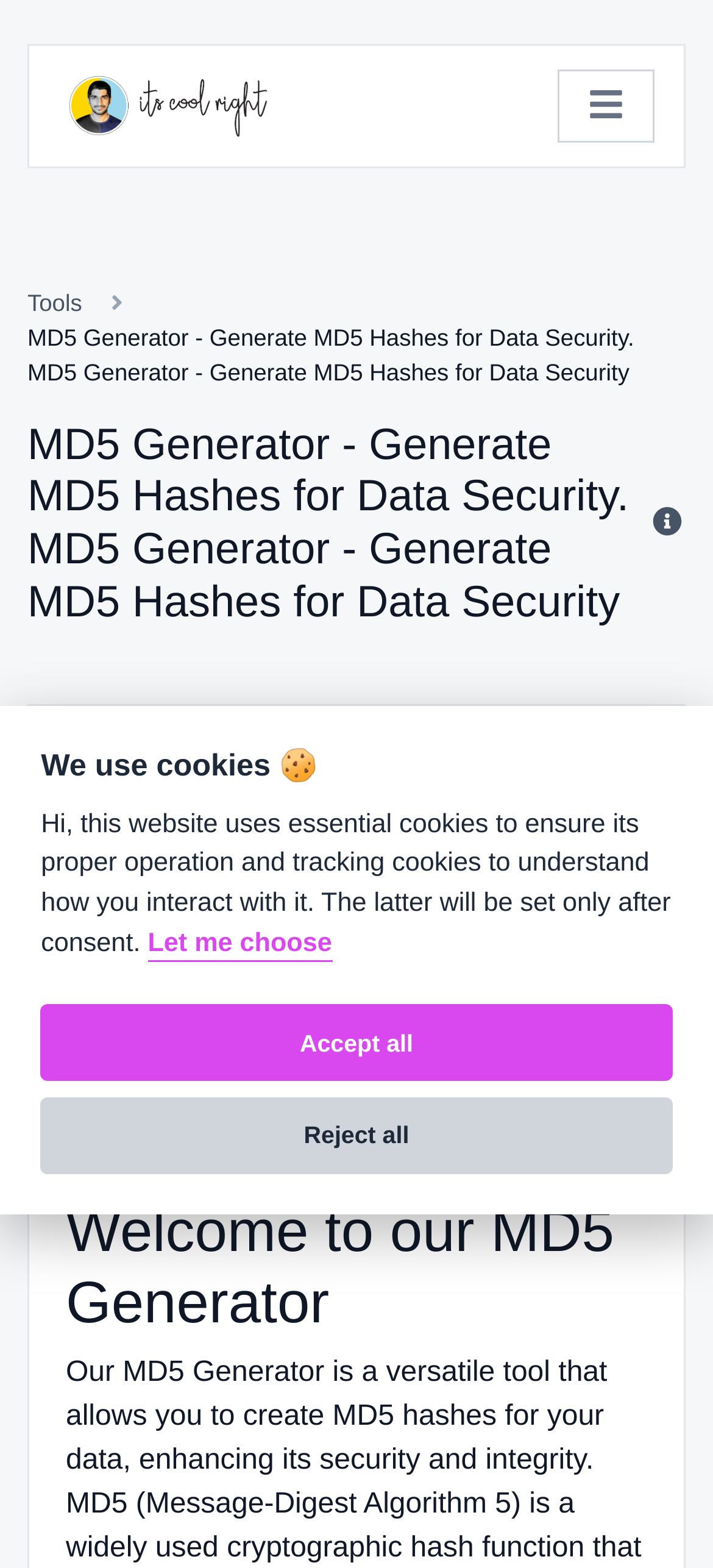Please determine the primary heading and provide its text.

MD5 Generator - Generate MD5 Hashes for Data Security. MD5 Generator - Generate MD5 Hashes for Data Security